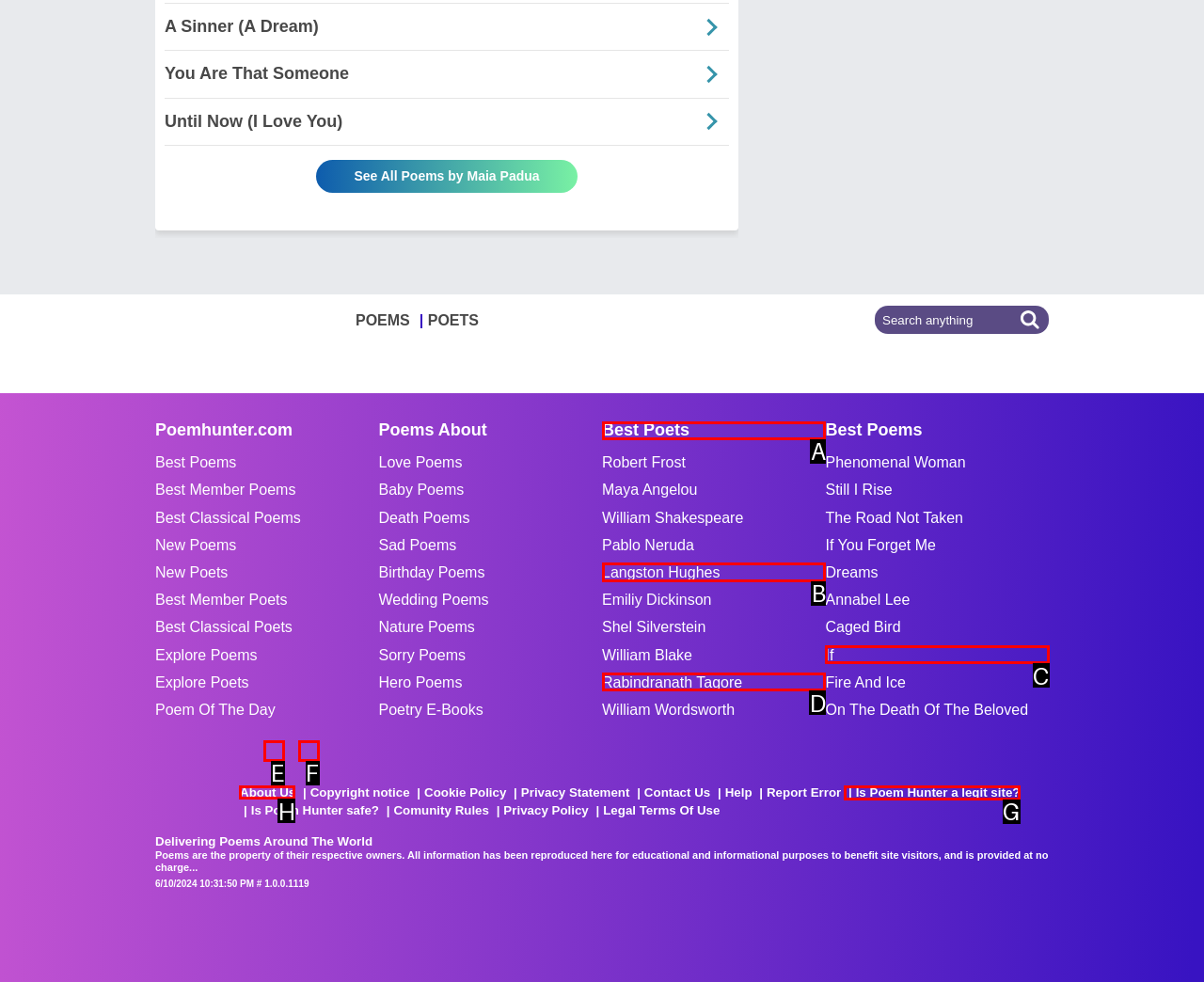Identify the correct UI element to click to achieve the task: Learn about the website.
Answer with the letter of the appropriate option from the choices given.

H